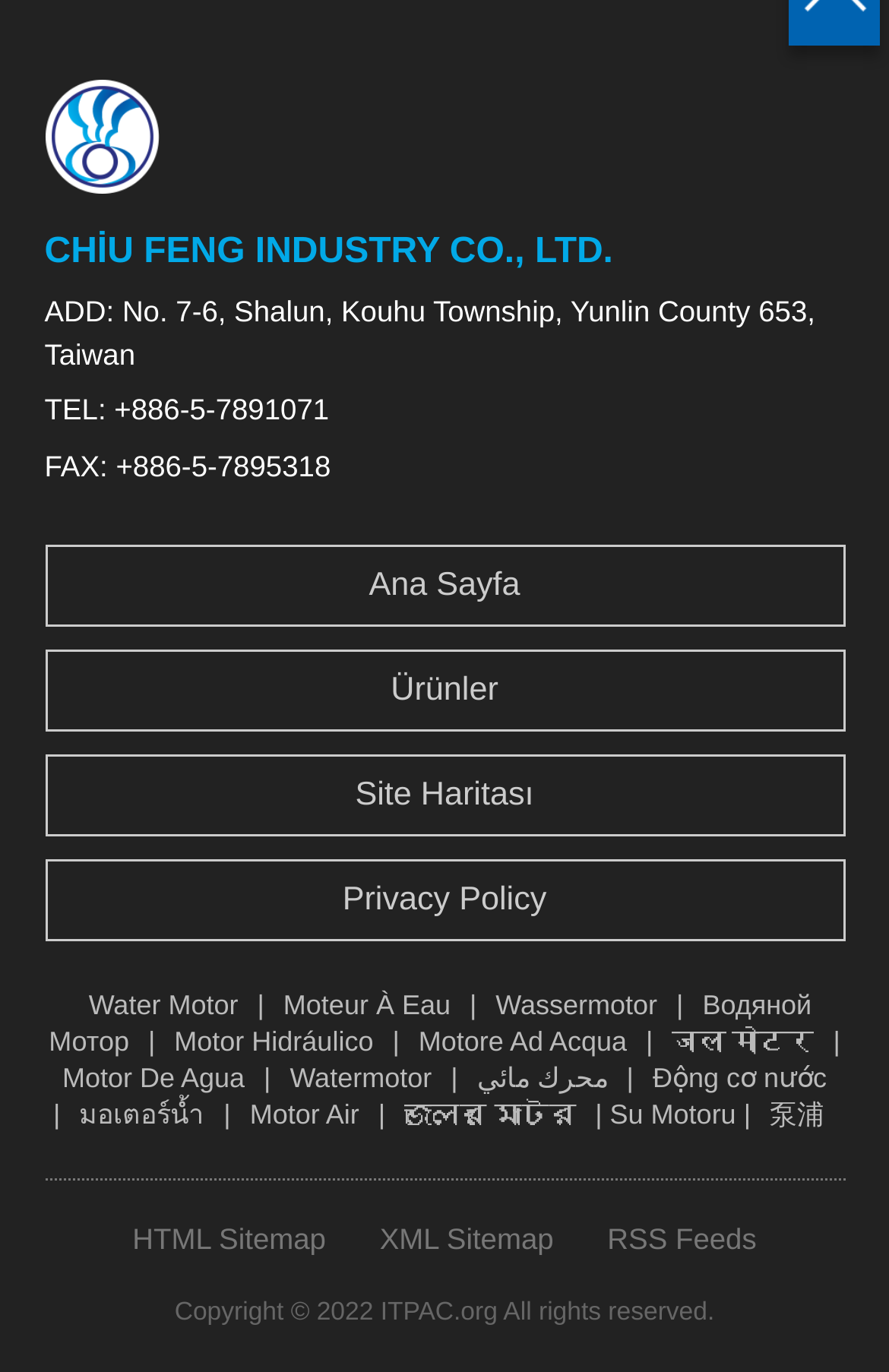Determine the bounding box coordinates of the clickable area required to perform the following instruction: "Click the 'Ana Sayfa' link". The coordinates should be represented as four float numbers between 0 and 1: [left, top, right, bottom].

[0.05, 0.397, 0.95, 0.456]